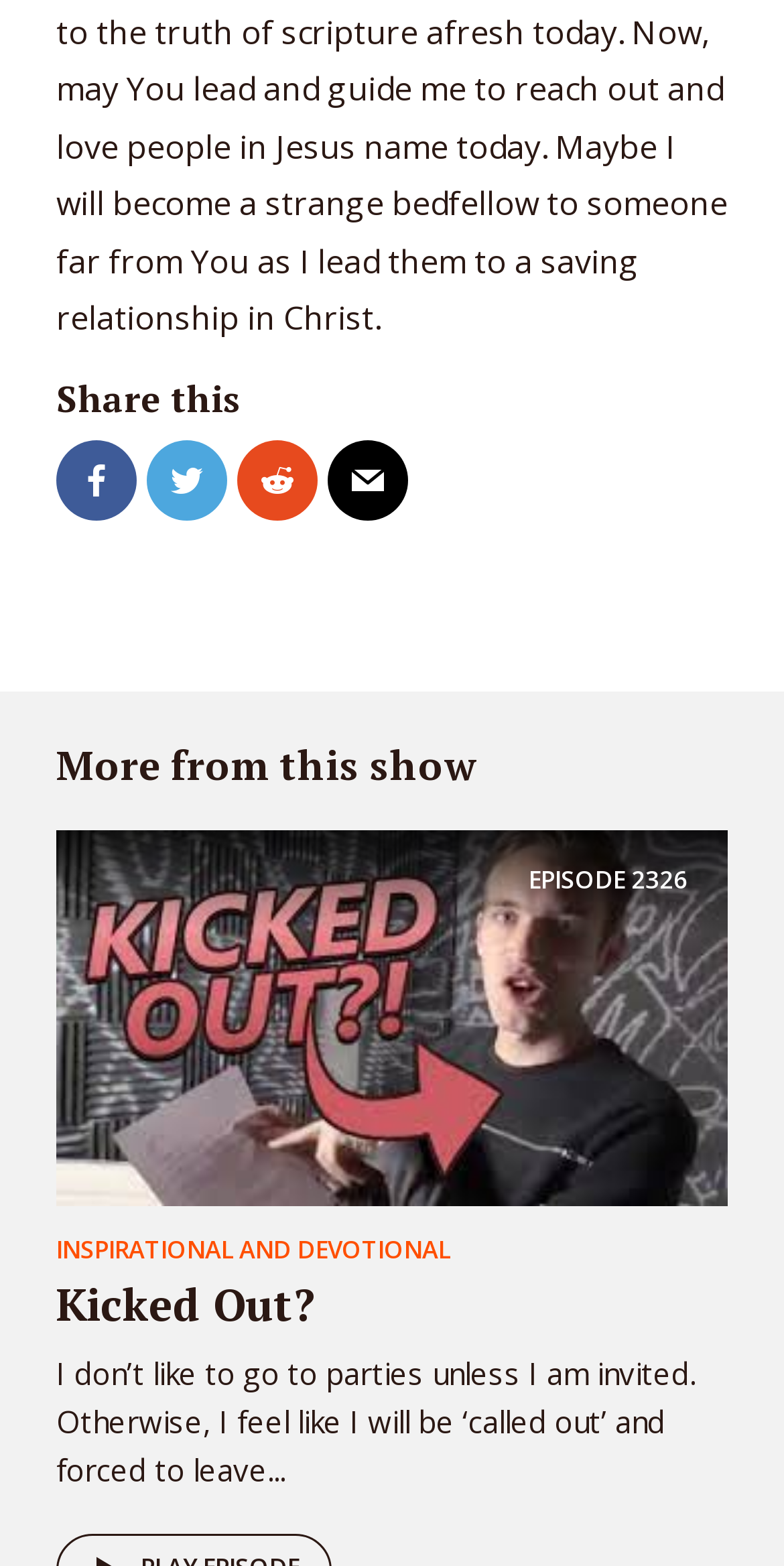Provide a one-word or brief phrase answer to the question:
How many social media sharing options are available?

4